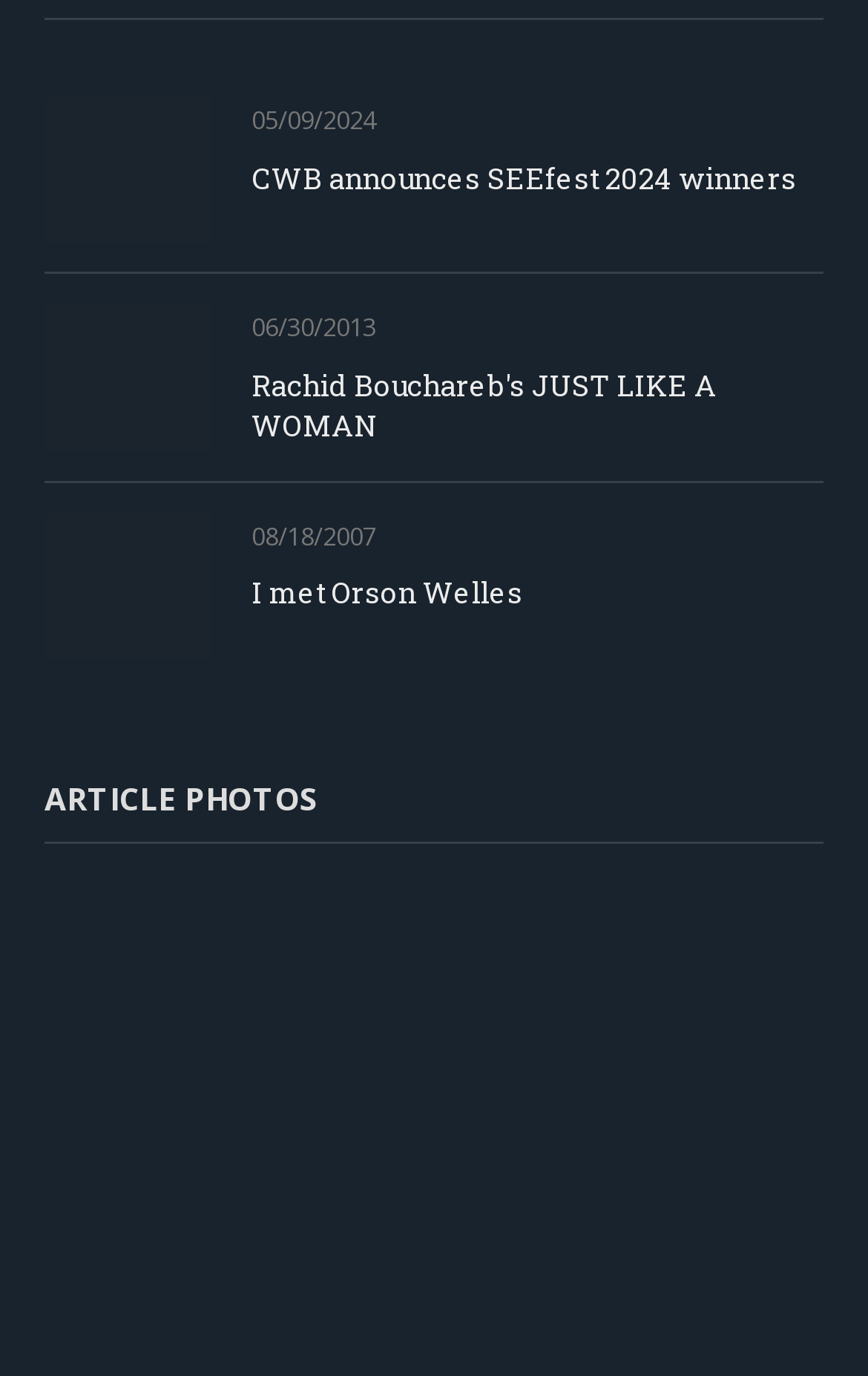Please specify the bounding box coordinates in the format (top-left x, top-left y, bottom-right x, bottom-right y), with all values as floating point numbers between 0 and 1. Identify the bounding box of the UI element described by: alt="NOHOFestival-WP-Slider"

[0.283, 0.809, 0.485, 0.925]